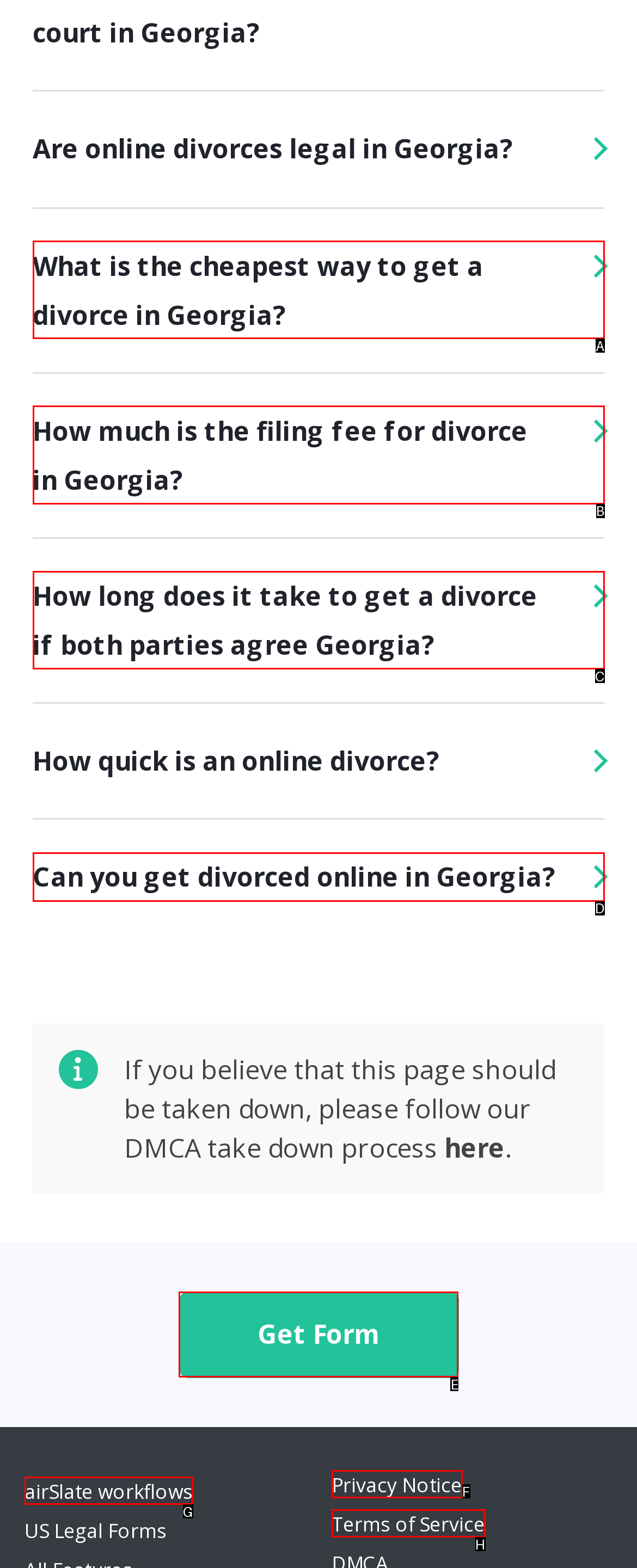Using the description: Privacy Notice, find the best-matching HTML element. Indicate your answer with the letter of the chosen option.

F